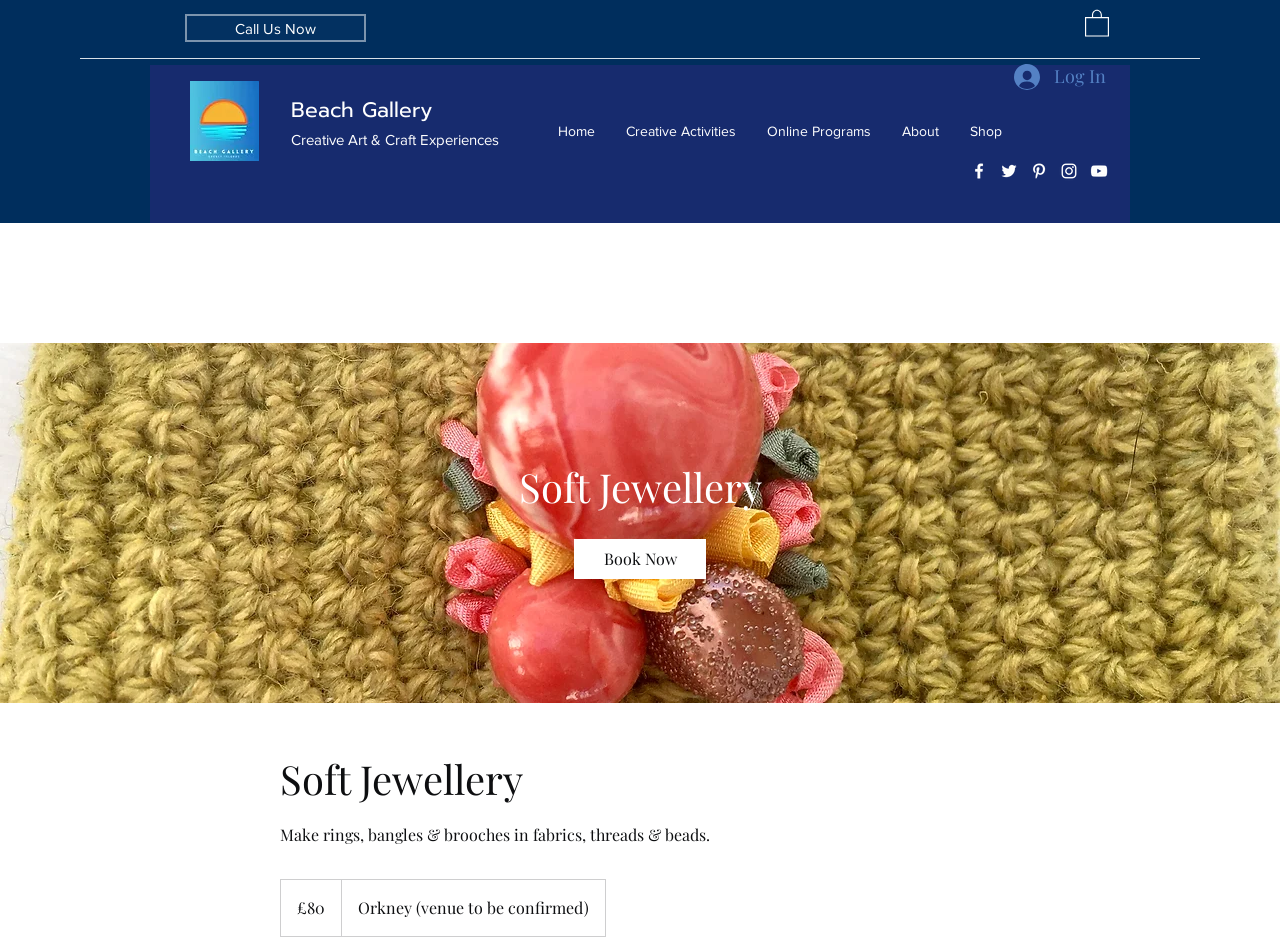Please find the bounding box coordinates of the element's region to be clicked to carry out this instruction: "Go to the home page".

[0.423, 0.114, 0.476, 0.164]